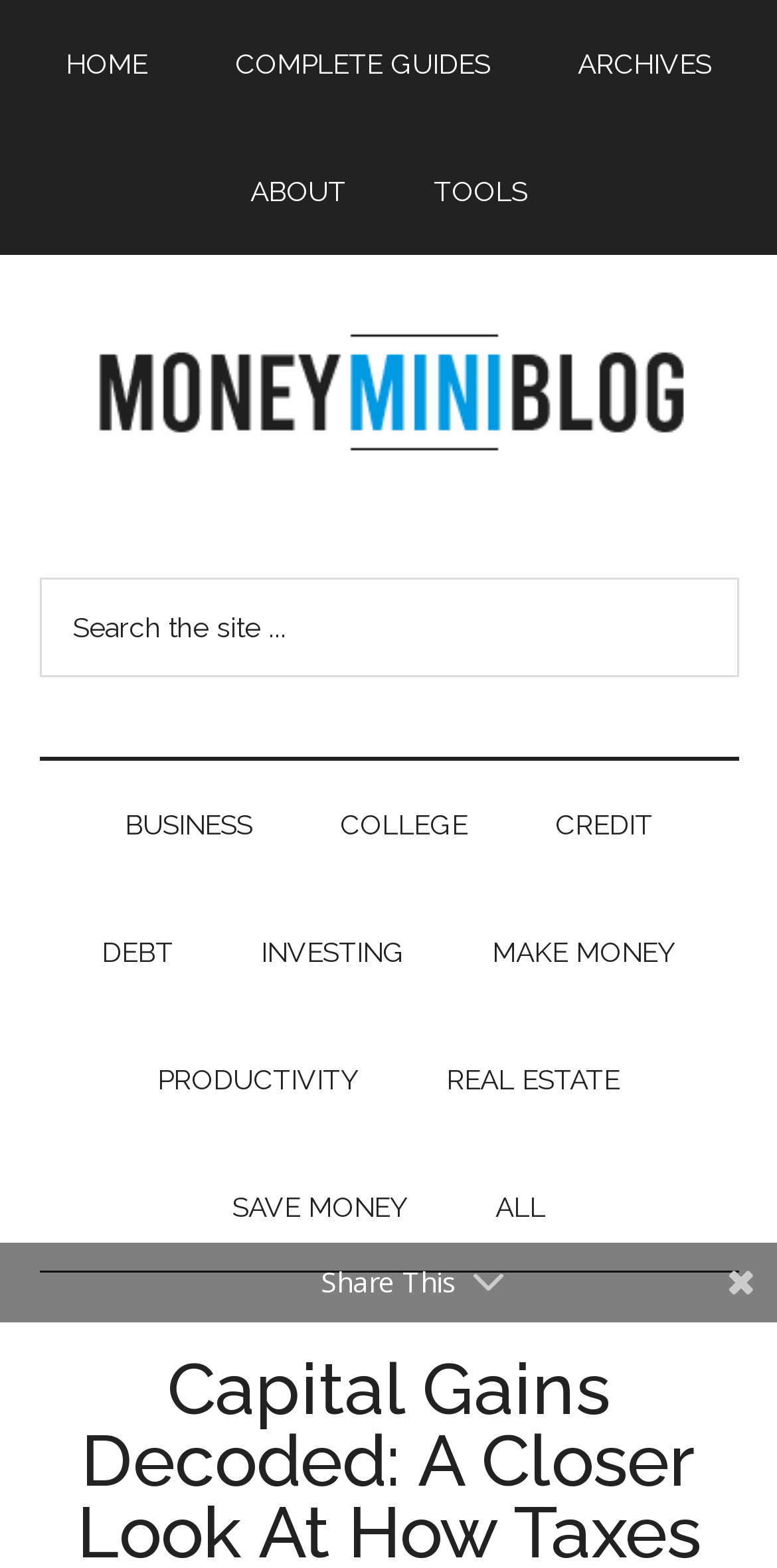What is the text above the search box? Look at the image and give a one-word or short phrase answer.

Money and Productivity. Short, Sweet & Simple.